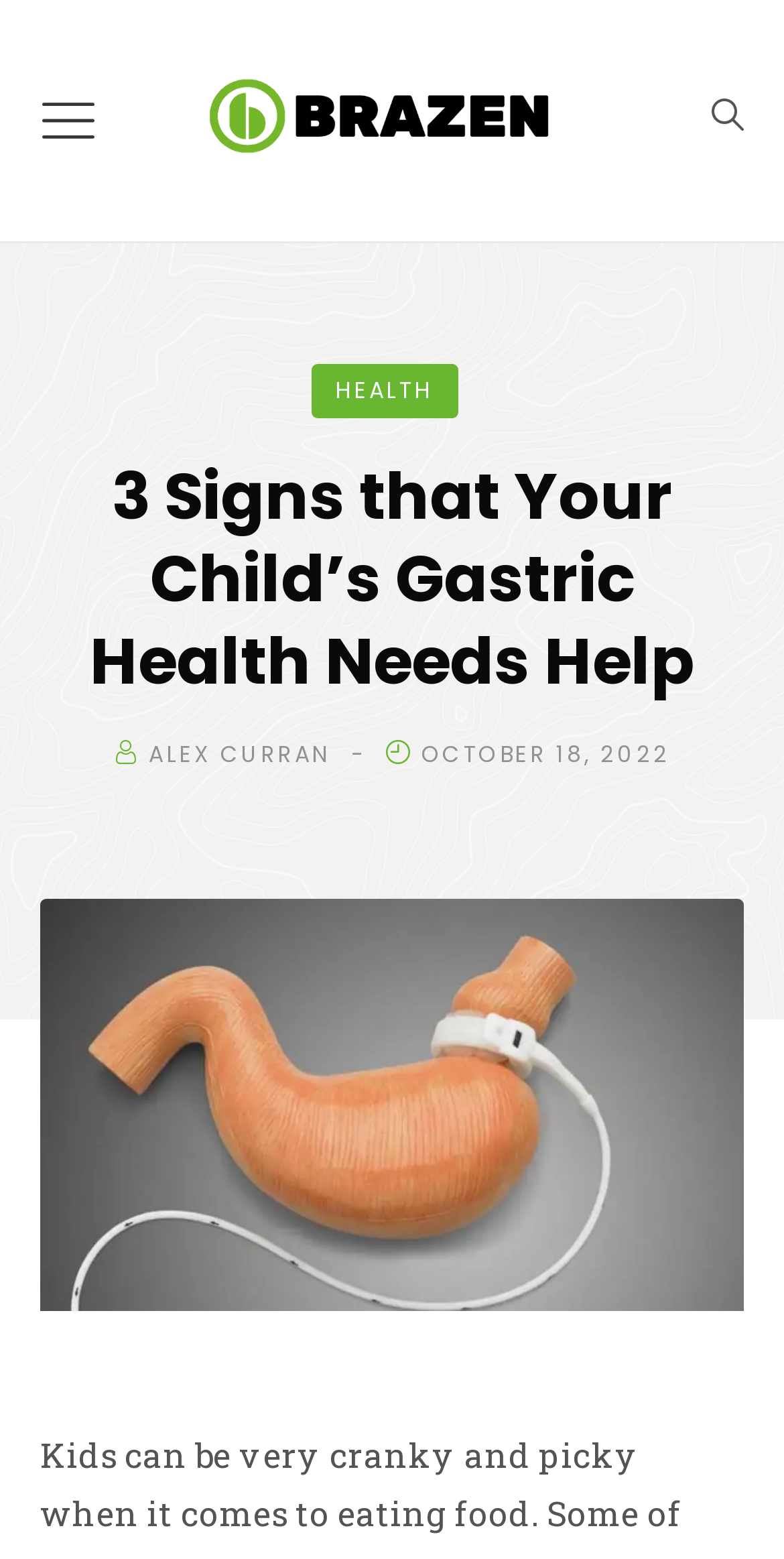Offer a detailed account of what is visible on the webpage.

This webpage is about an article discussing the signs that indicate a child's gastric health needs attention. At the top left corner, there is a button with an accompanying image. Next to it, on the top center, is a link to the website "BrazenDenver" with its logo. On the top right corner, there is another link with a search icon.

Below the top section, the main heading "3 Signs that Your Child’s Gastric Health Needs Help" is prominently displayed, spanning across the entire width of the page. Underneath the heading, there are two links, one to the author "ALEX CURRAN" on the left and another to the publication date "OCTOBER 18, 2022" on the right.

The main content of the article is accompanied by a large image related to the topic of a child's gastric health, which takes up most of the page's width and height. There is no clear indication of the article's content, but based on the meta description, it may discuss common issues with children's eating habits and how to identify signs of gastric health problems.